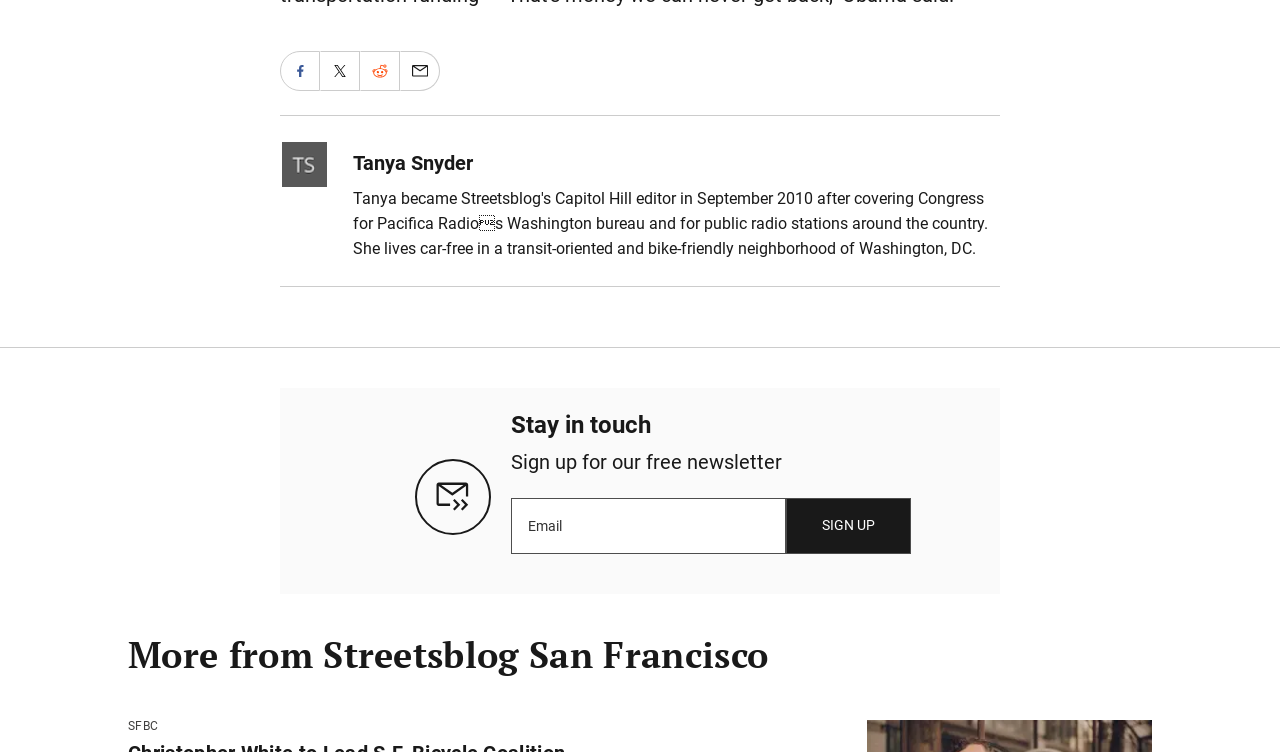Determine the bounding box for the described HTML element: "Share on Email". Ensure the coordinates are four float numbers between 0 and 1 in the format [left, top, right, bottom].

[0.313, 0.069, 0.343, 0.12]